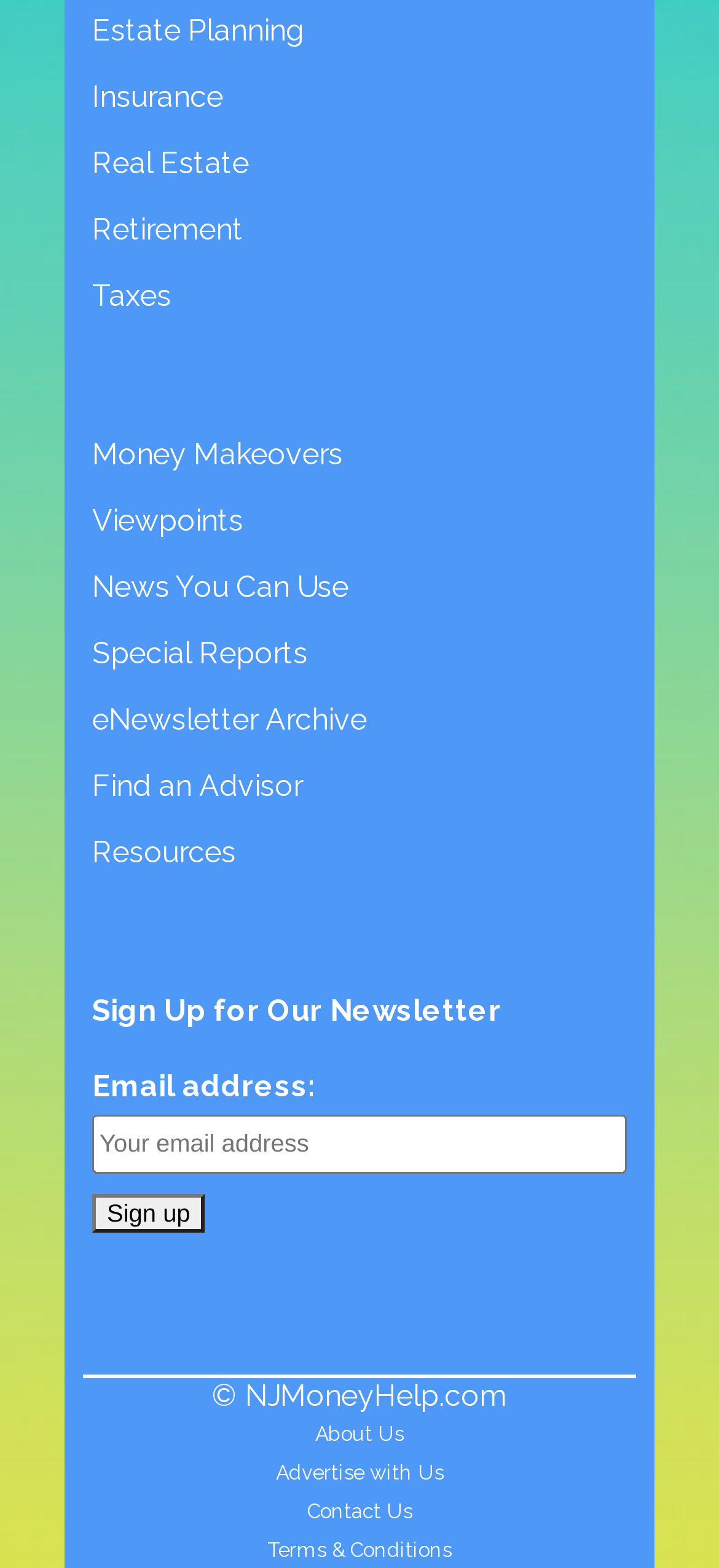How many links are there on the webpage?
Provide a thorough and detailed answer to the question.

There are 14 links on the webpage, including 'Estate Planning', 'Insurance', 'Real Estate', and so on, which are all located at the top of the page.